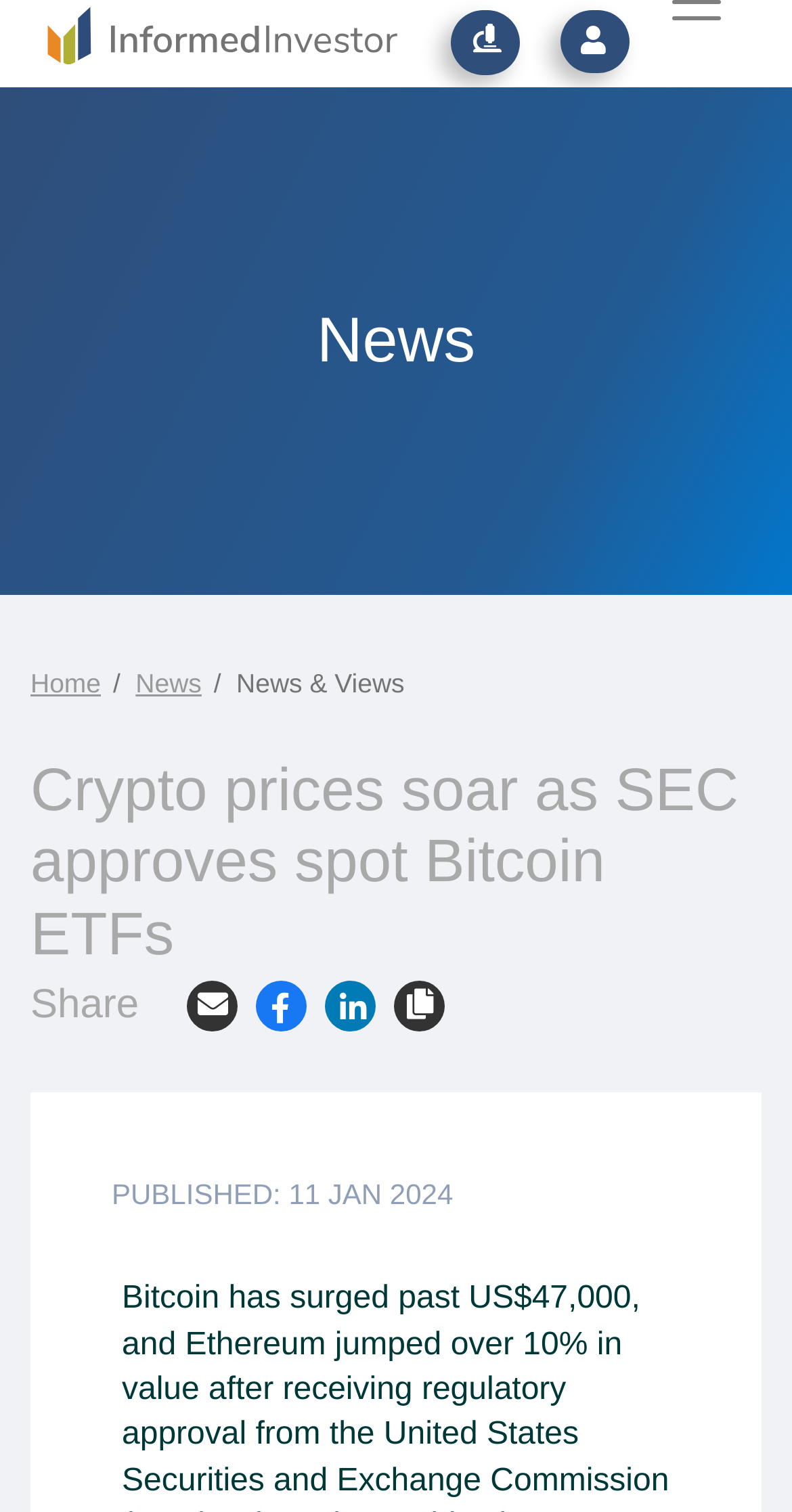Observe the image and answer the following question in detail: What type of content is on this page?

I determined the type of content on this page by looking at the heading element with the text 'News' and the static text element with the text 'News & Views', which suggests that this page is related to news or articles.